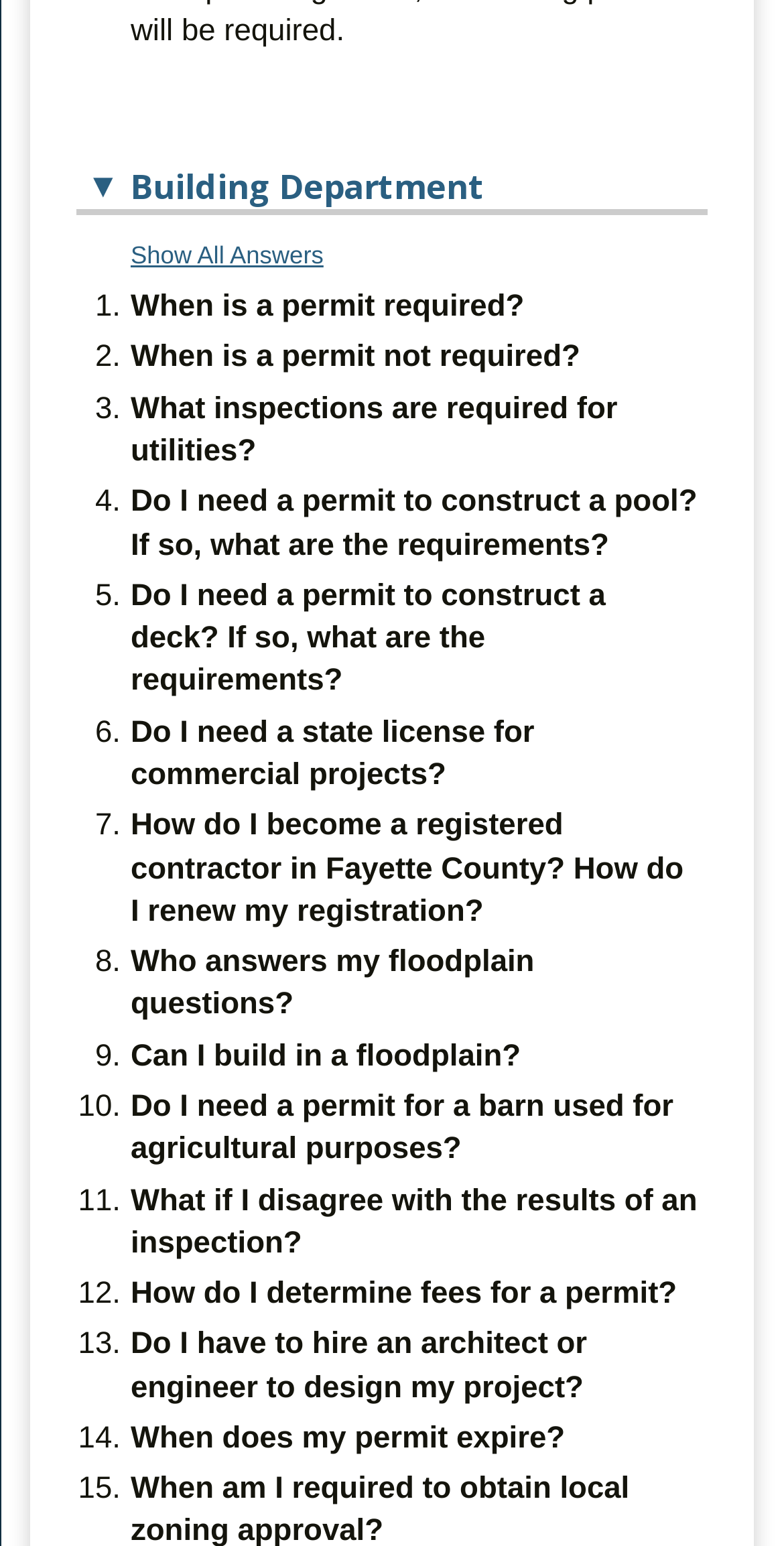What is the topic of the FAQs? Look at the image and give a one-word or short phrase answer.

Building Department